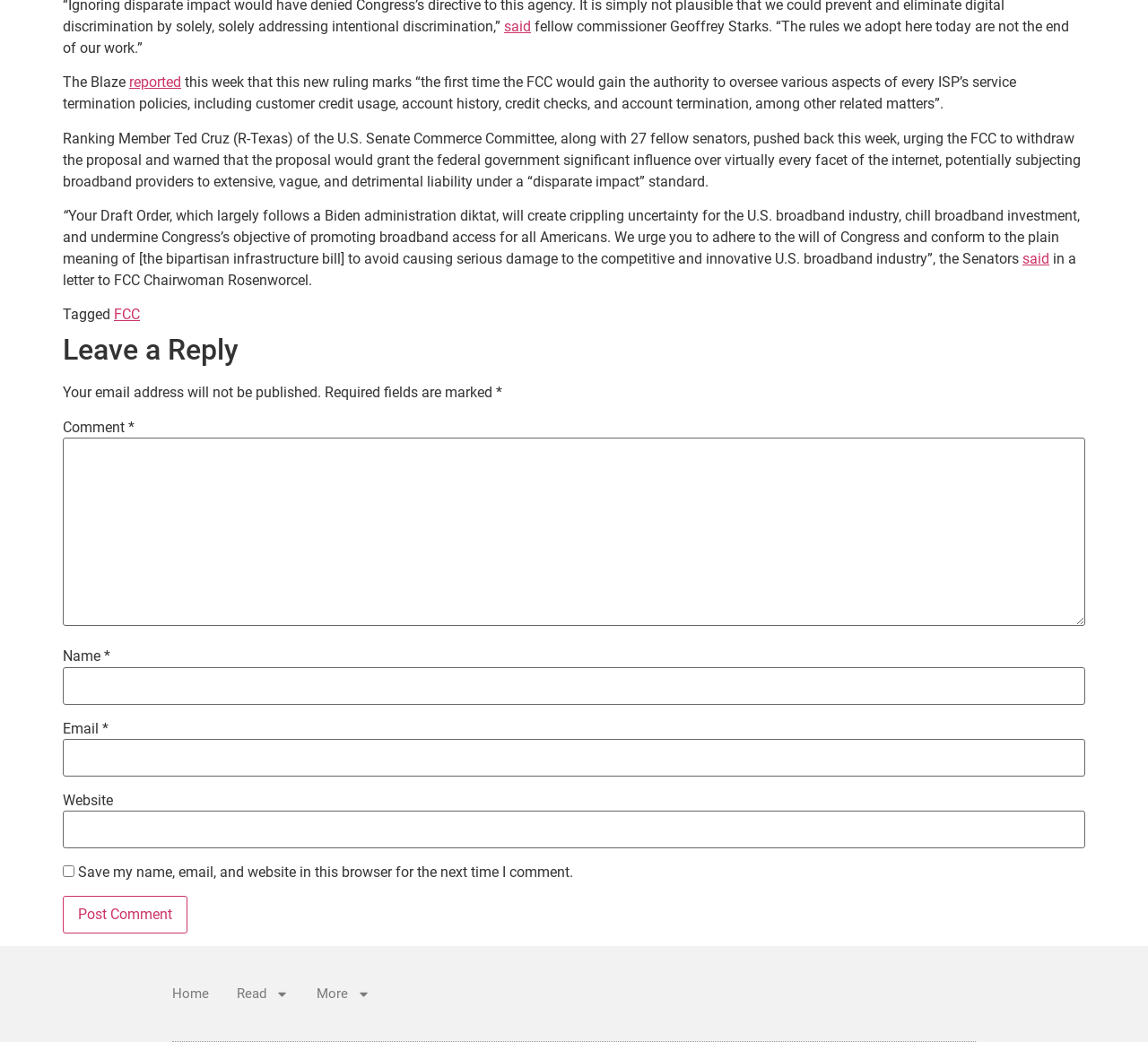Please find the bounding box coordinates for the clickable element needed to perform this instruction: "Click the 'FCC' link".

[0.099, 0.294, 0.122, 0.31]